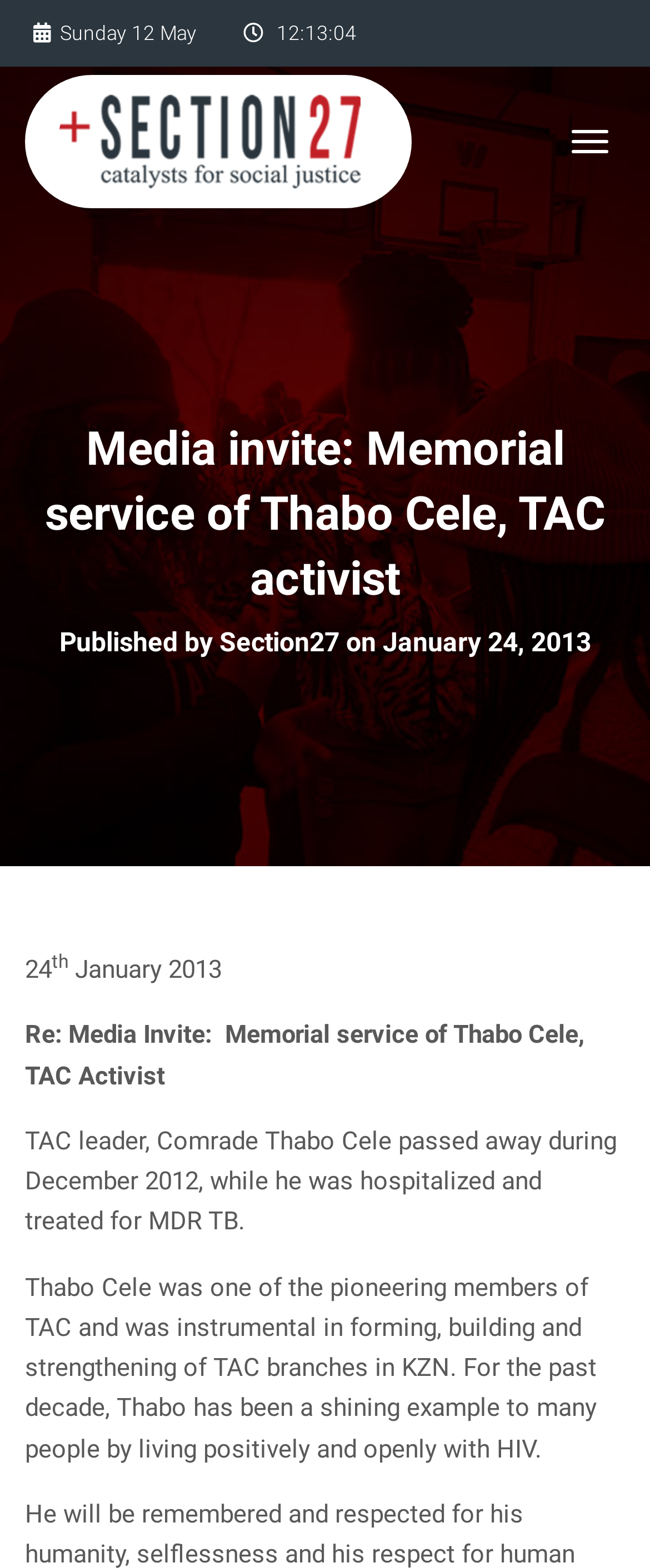Provide a short, one-word or phrase answer to the question below:
What is the date of the memorial service?

Sunday 12 May